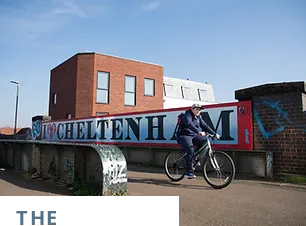Please provide a detailed answer to the question below by examining the image:
What type of architecture is shown in the background?

The caption describes the building in the background as modern, showcasing a blend of contemporary architecture.